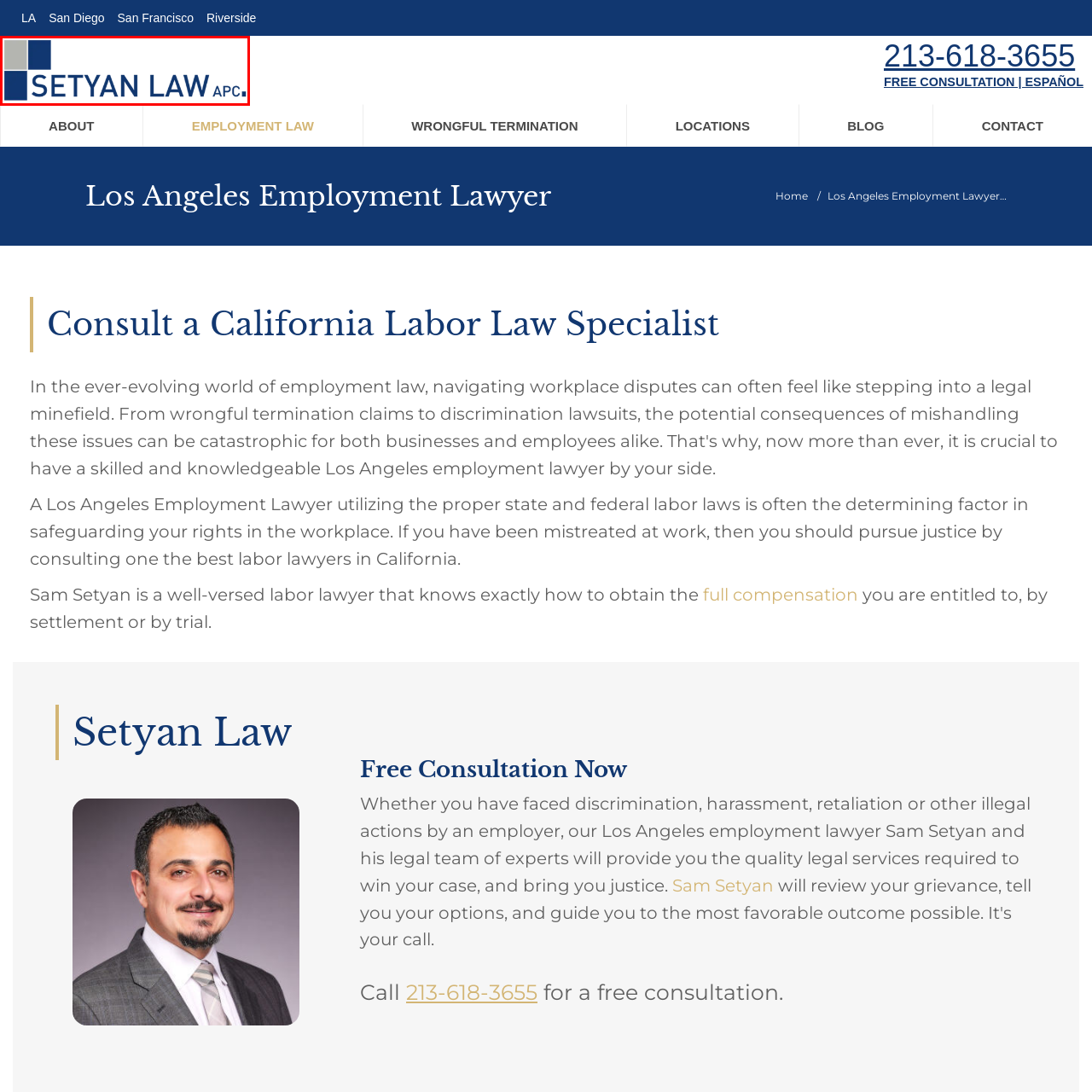Describe in detail what is depicted in the image enclosed by the red lines.

The image features the logo of Setyan Law, a law firm specializing in employment law located in Los Angeles. The logo displays "SETYAN LAW" prominently, followed by "APC" in a smaller font. The design incorporates a modern and professional aesthetic, utilizing a blue color palette complemented by a minimalist gray graphic element. This imagery is representative of the firm's commitment to providing quality legal services in labor and employment matters, offering prospective clients a sense of trust and professionalism as they seek legal assistance.